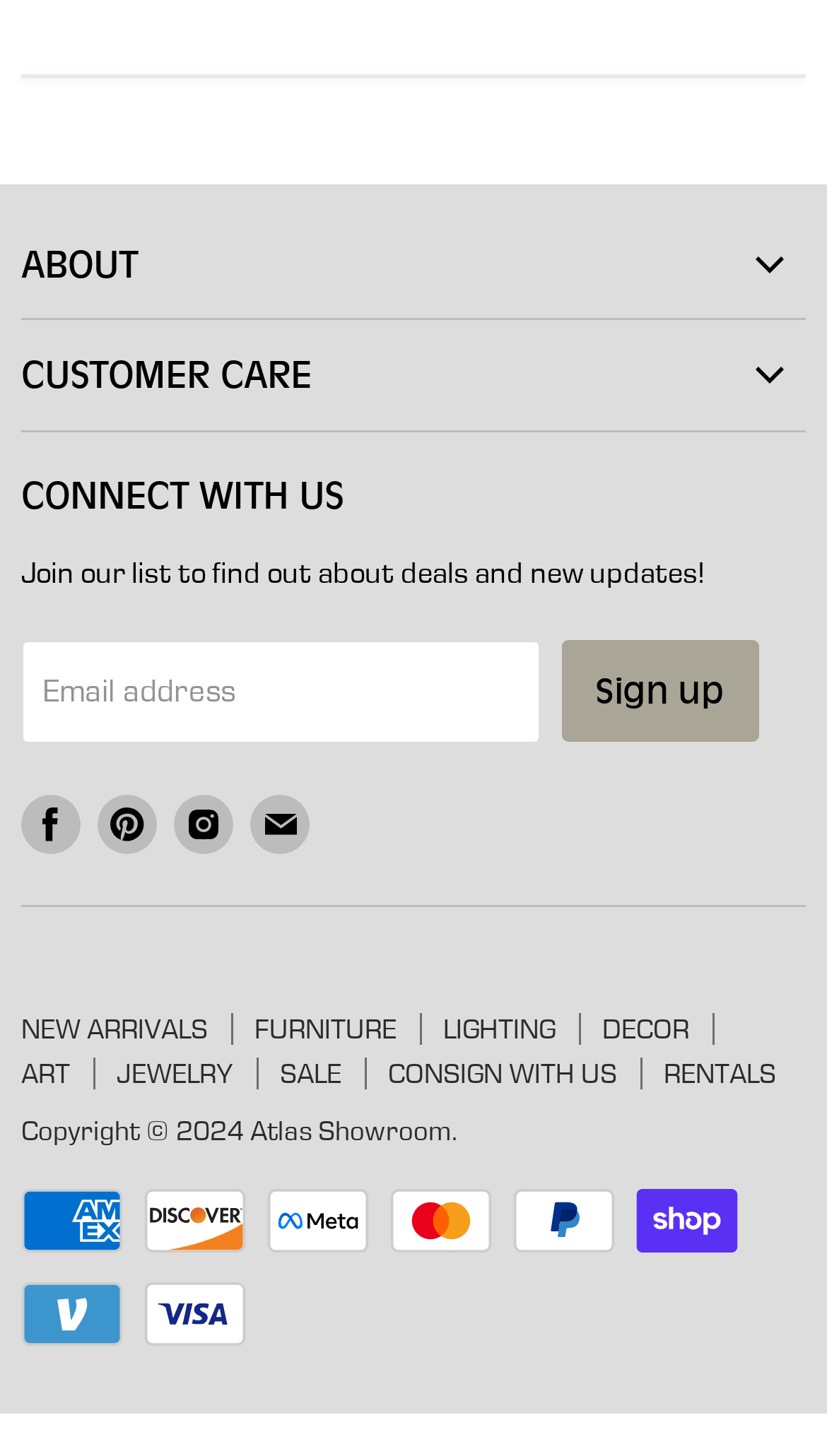Bounding box coordinates must be specified in the format (top-left x, top-left y, bottom-right x, bottom-right y). All values should be floating point numbers between 0 and 1. What are the bounding box coordinates of the UI element described as: Find us on Pinterest

[0.108, 0.569, 0.2, 0.621]